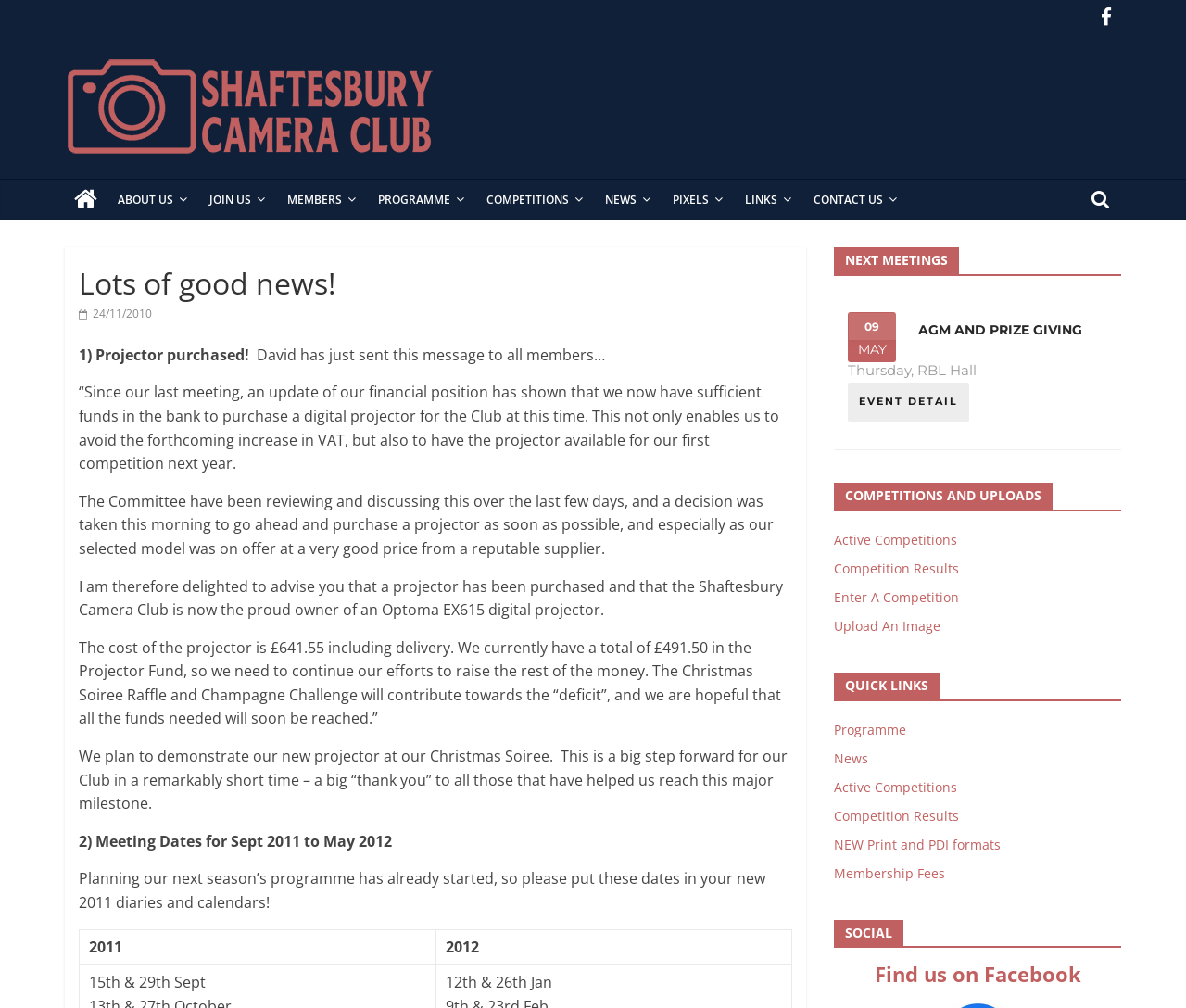Can you specify the bounding box coordinates for the region that should be clicked to fulfill this instruction: "Read the article about the new projector".

[0.066, 0.342, 0.216, 0.362]